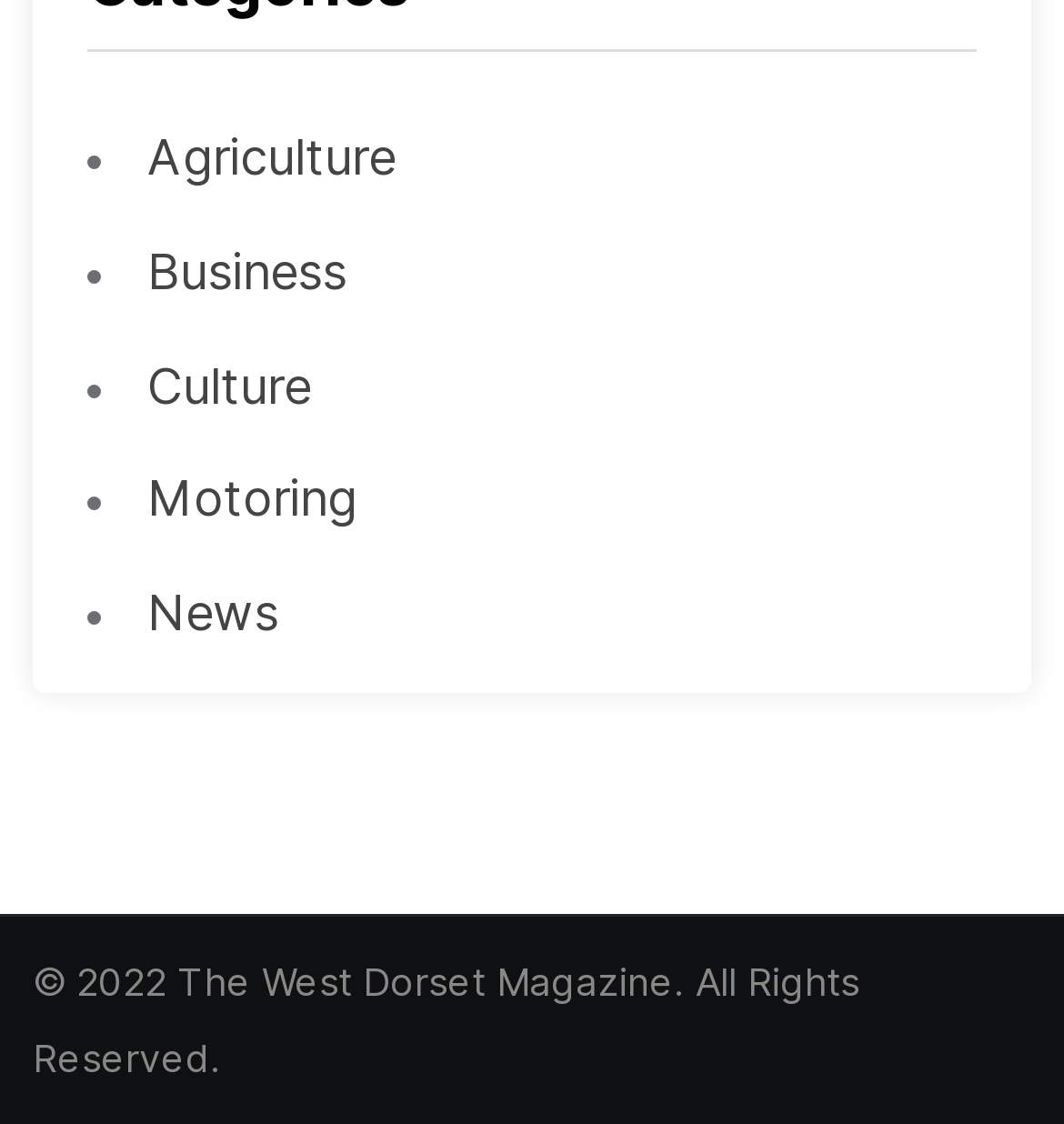Please specify the bounding box coordinates for the clickable region that will help you carry out the instruction: "View Uncategorized".

[0.138, 0.824, 0.456, 0.875]